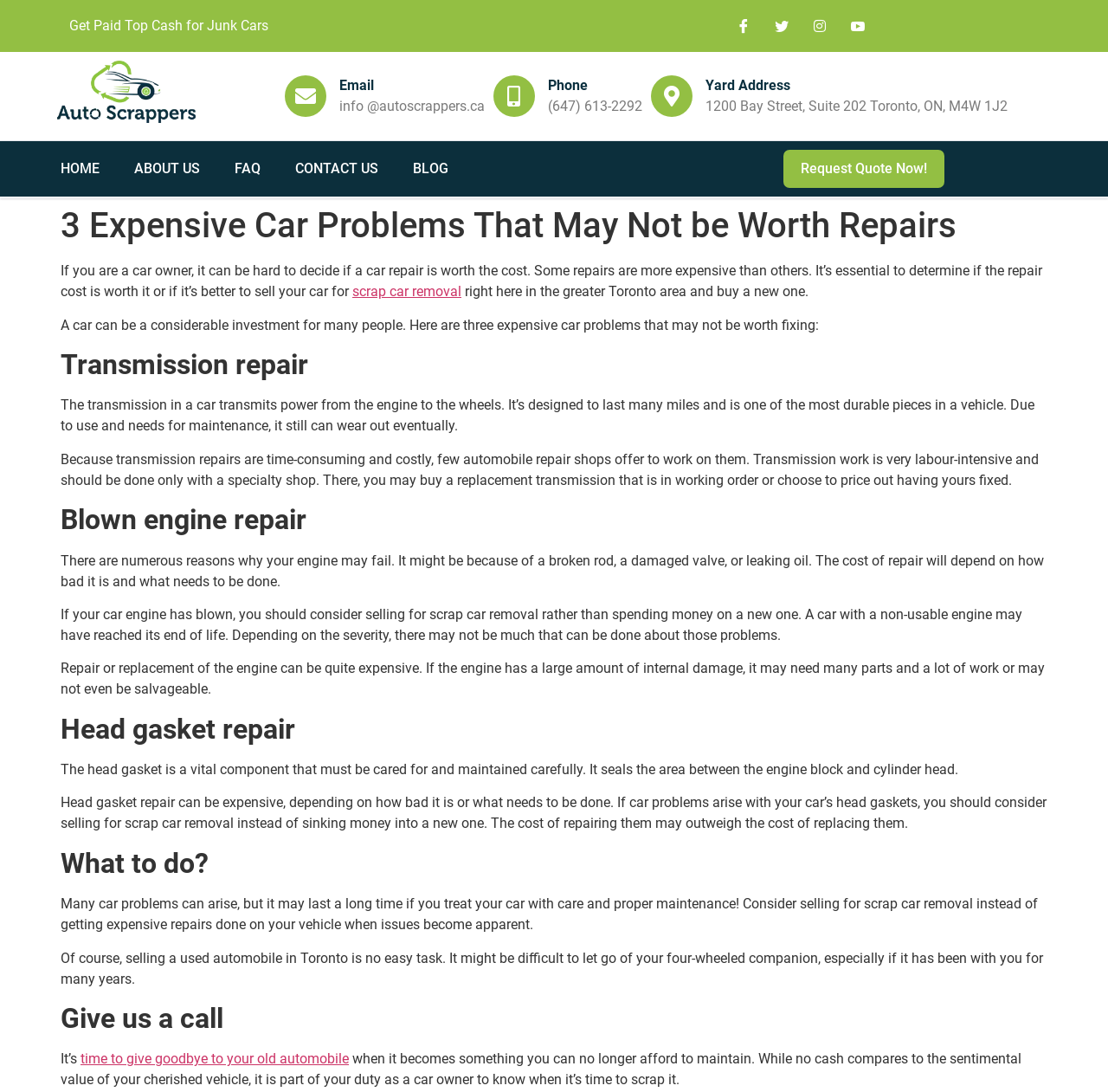What is the address of Auto Scrappers' yard?
Please respond to the question thoroughly and include all relevant details.

I found the address by looking at the StaticText element with the text '1200 Bay Street, Suite 202 Toronto, ON, M4W 1J2' which is located near the 'Yard Address' link.